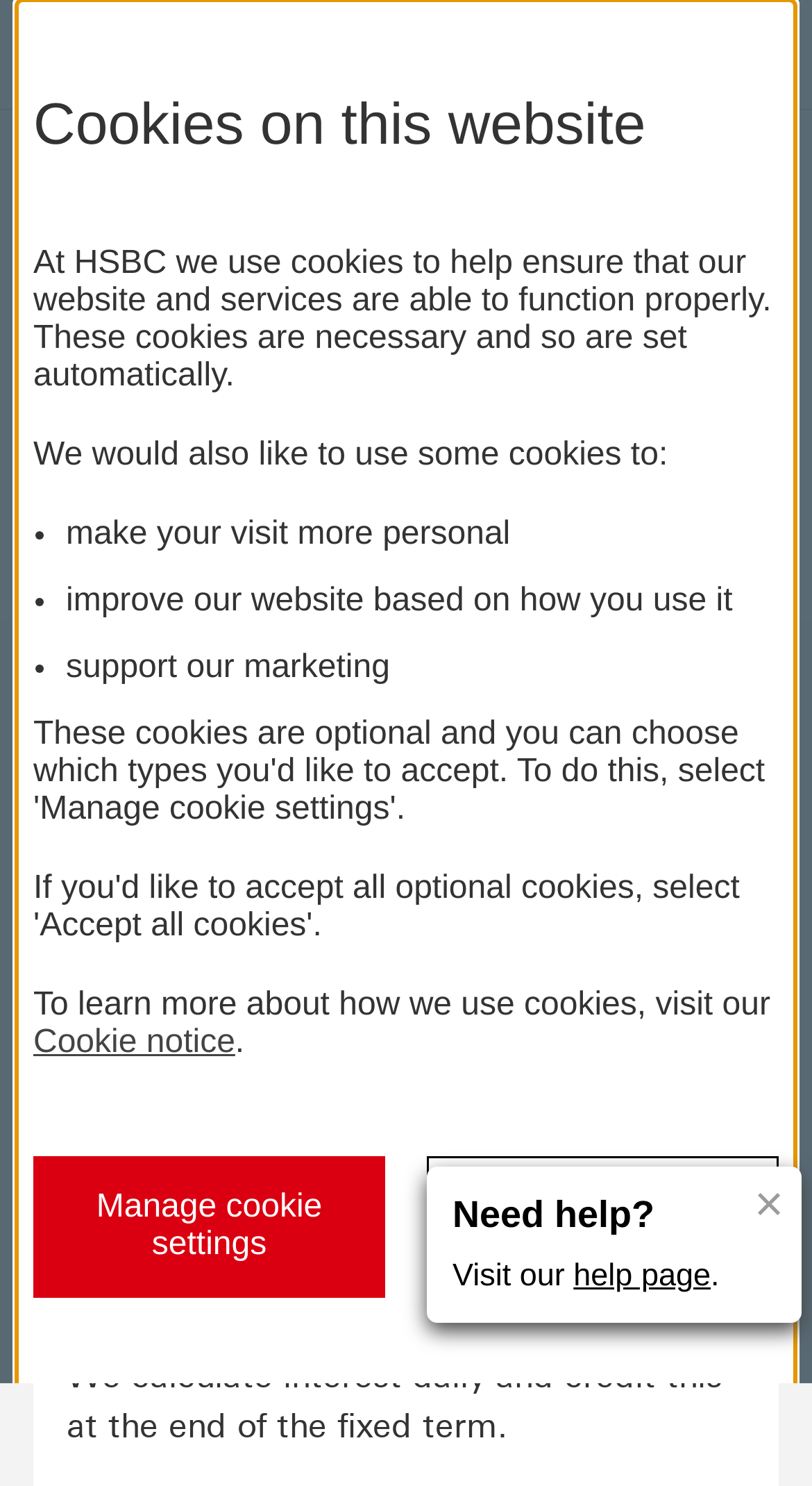How many buttons are visible on the page?
Please answer the question with a detailed response using the information from the screenshot.

I counted the buttons on the page and found two visible buttons: 'Close popup' and 'Manage cookie settings'.